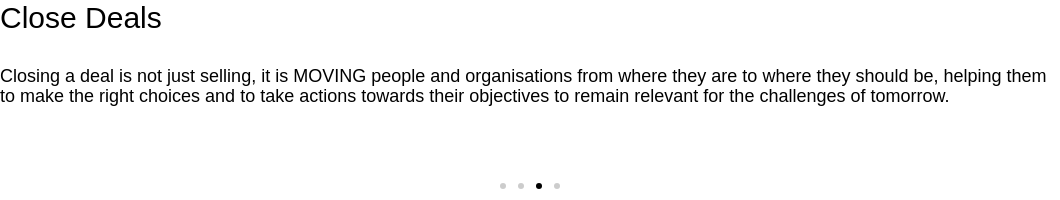Provide a brief response to the question below using one word or phrase:
What is the goal of the sales process?

Help clients achieve their goals